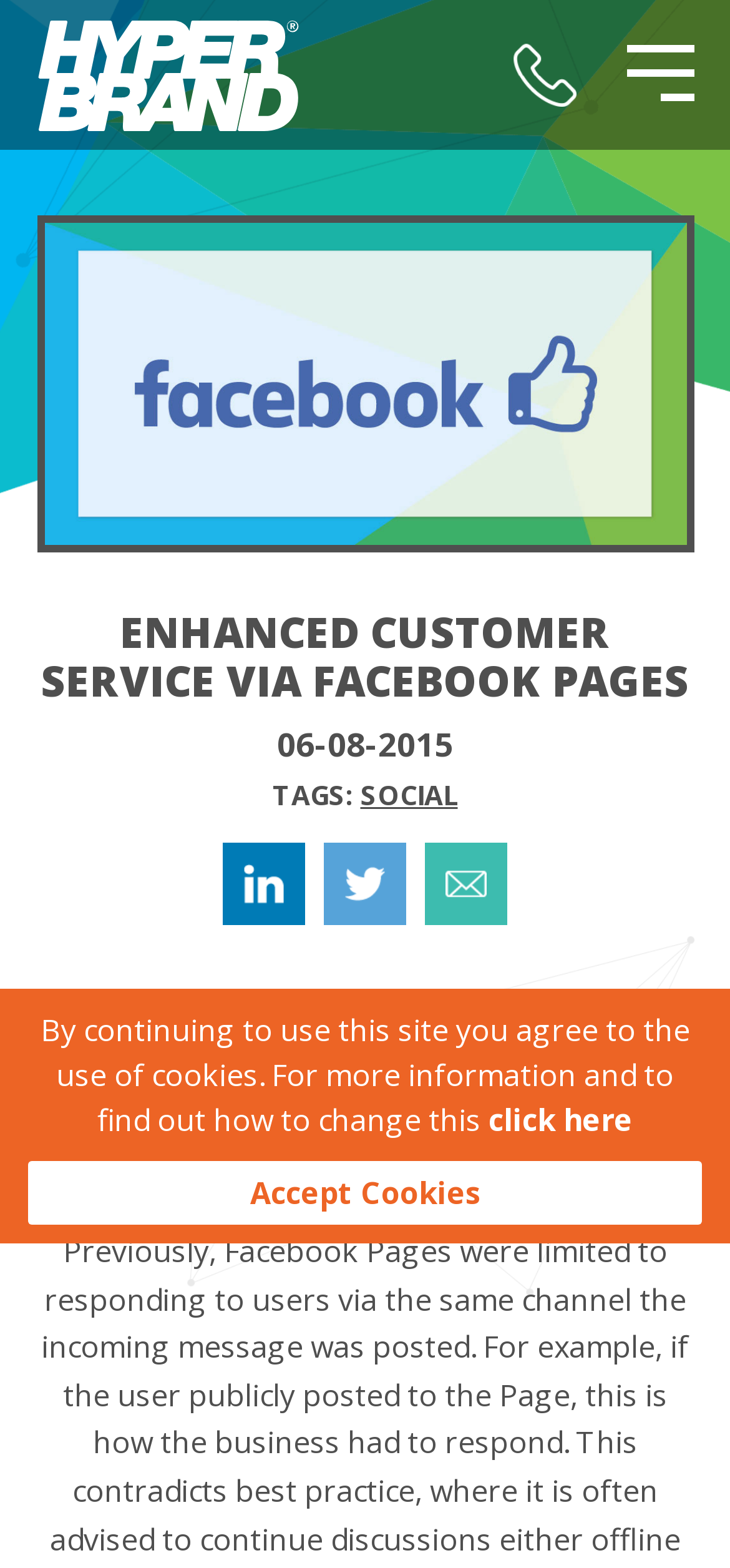What is the image on the webpage about?
Give a detailed explanation using the information visible in the image.

I inferred the topic of the image by looking at its caption, which is the same as the heading element, 'ENHANCED CUSTOMER SERVICE VIA FACEBOOK PAGES'. This suggests that the image is related to the topic of enhancing customer service capabilities via Facebook pages.